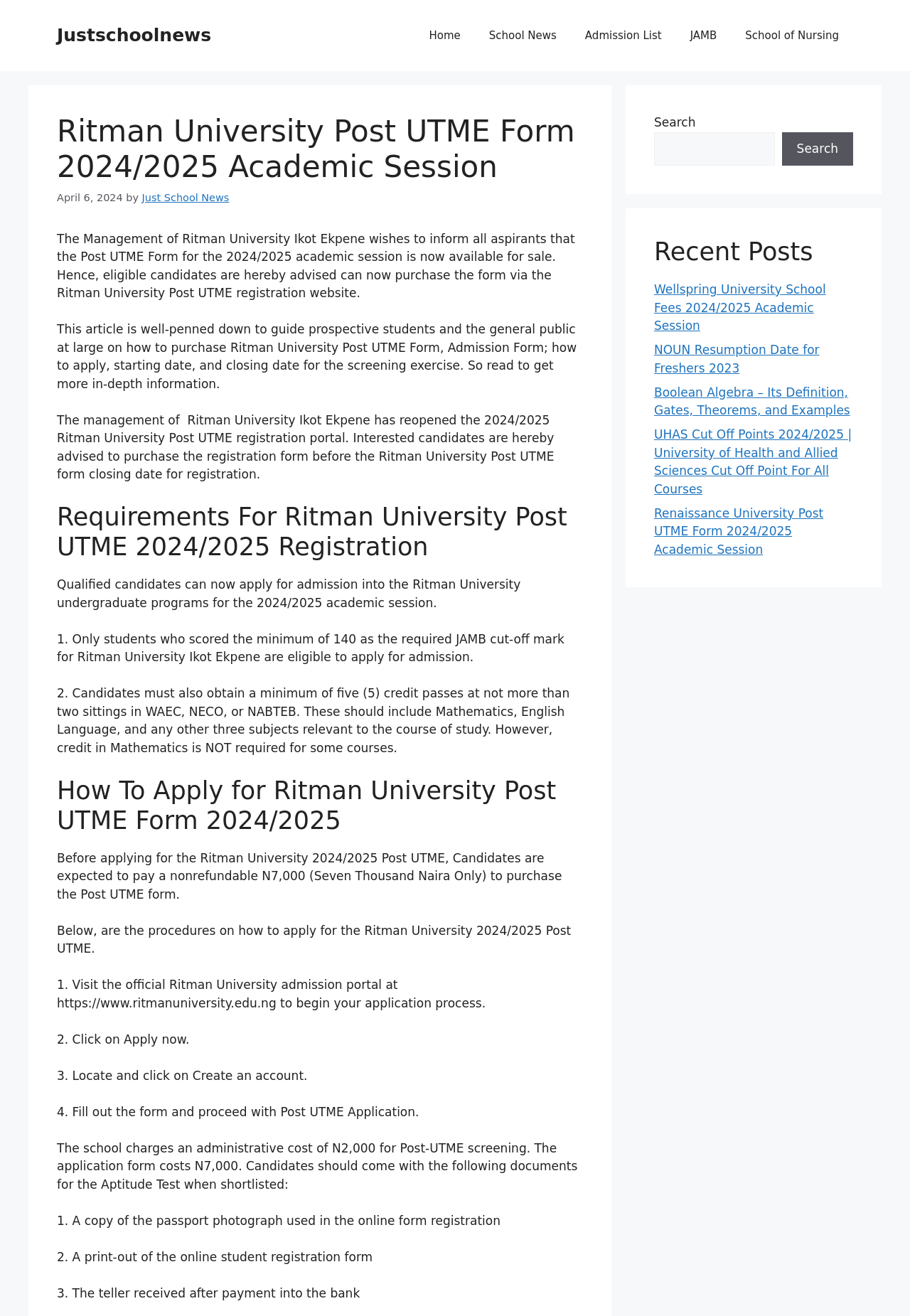What is the administrative cost of Post-UTME screening?
Make sure to answer the question with a detailed and comprehensive explanation.

I found the answer by reading the text 'The school charges an administrative cost of N2,000 for Post-UTME screening.' which clearly states the administrative cost of Post-UTME screening.